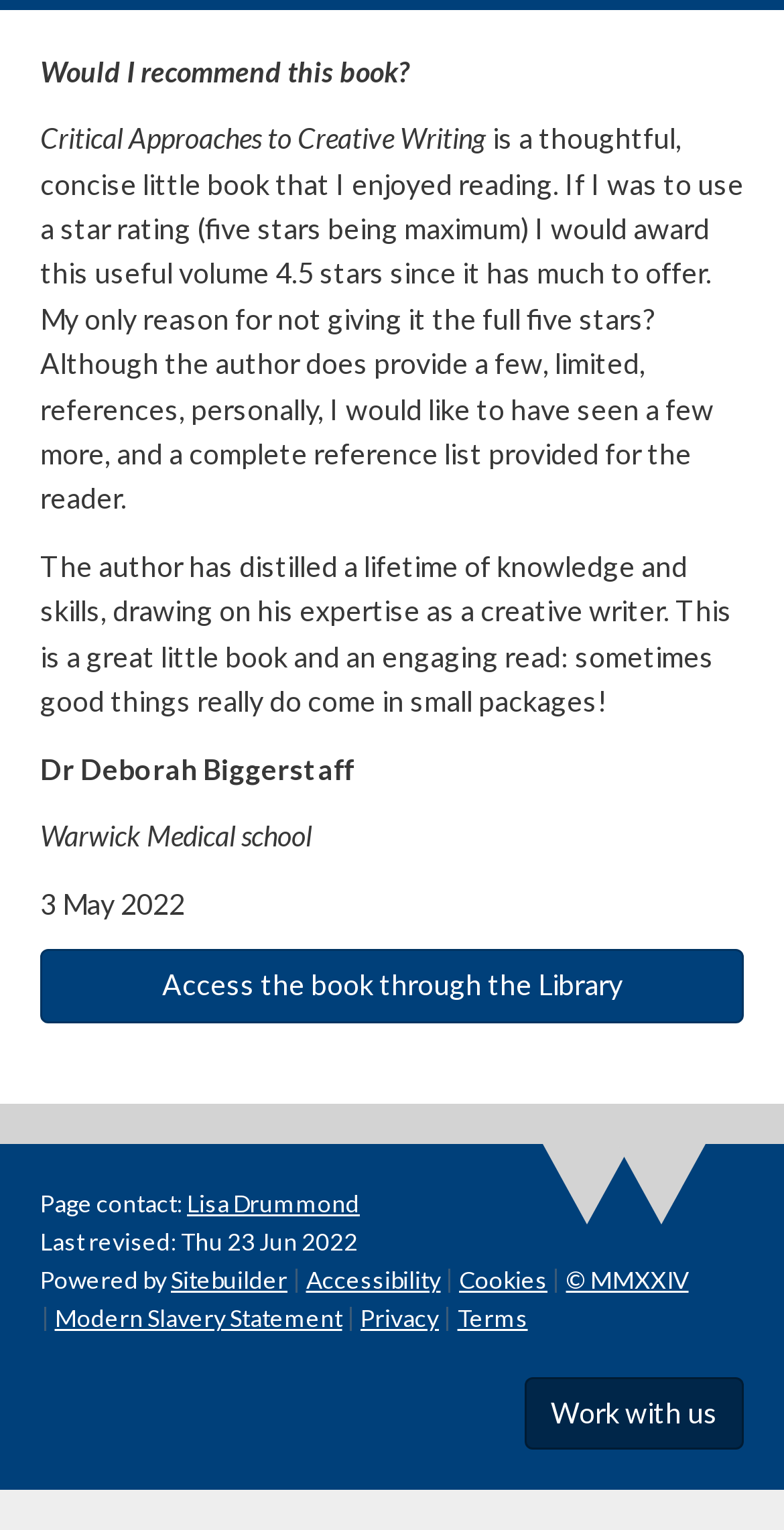Where is the reviewer affiliated?
From the image, respond using a single word or phrase.

Warwick Medical school